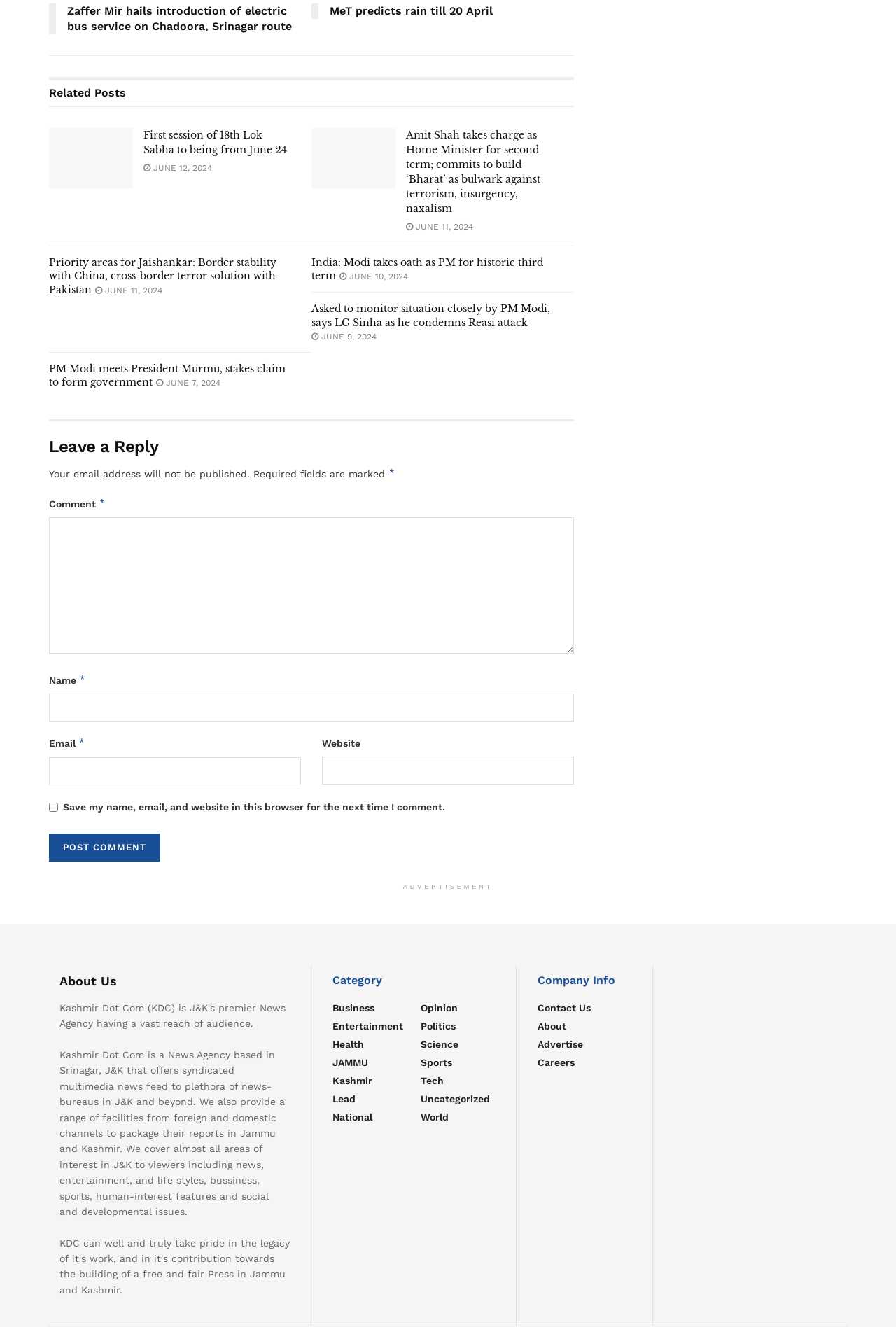Using the information from the screenshot, answer the following question thoroughly:
What is the name of the news agency?

I found the name of the news agency in the 'About Us' section, which describes Kashmir Dot Com as a News Agency based in Srinagar, J&K.